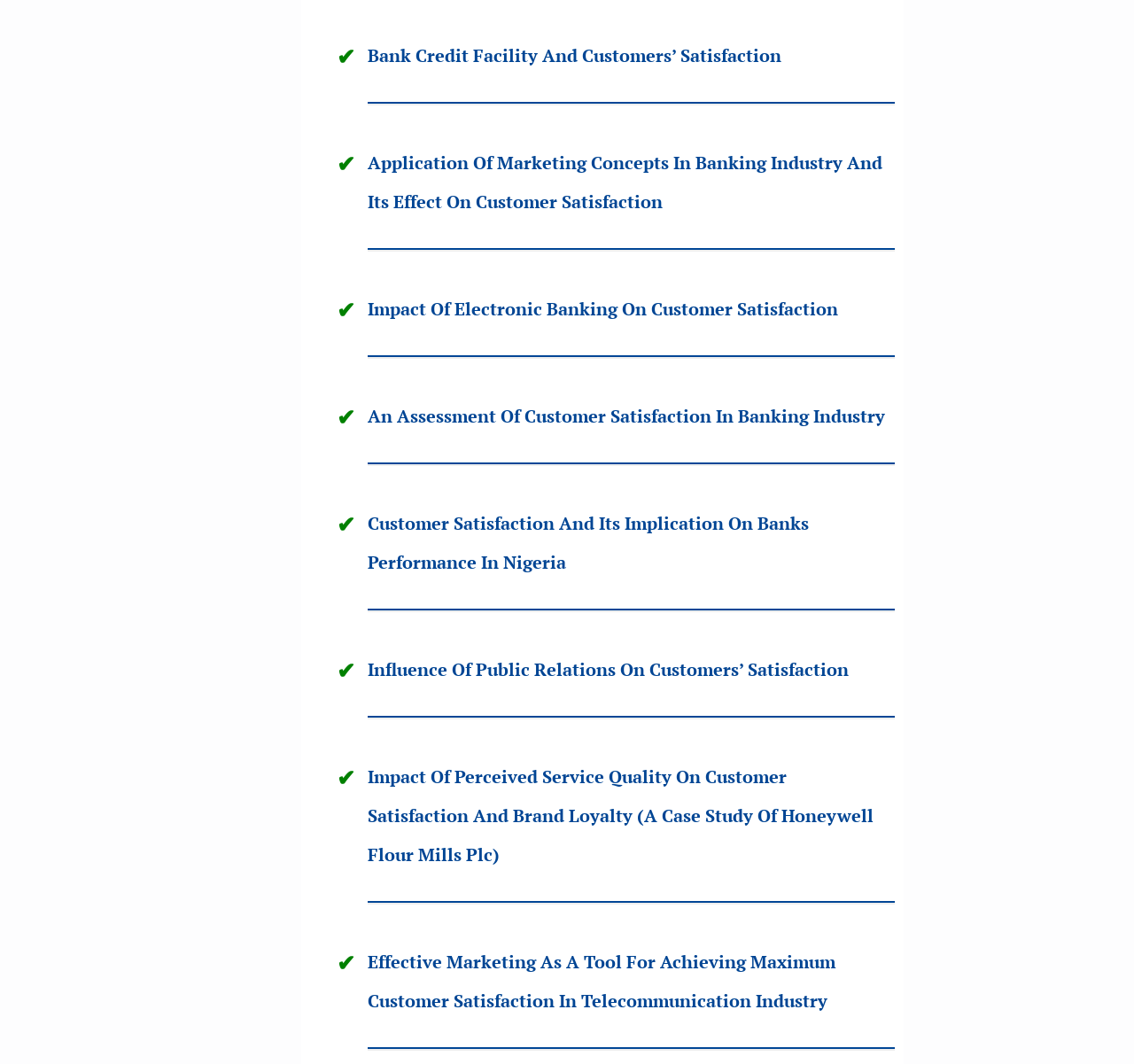What is the topic of the first link?
Look at the screenshot and respond with a single word or phrase.

Bank Credit Facility